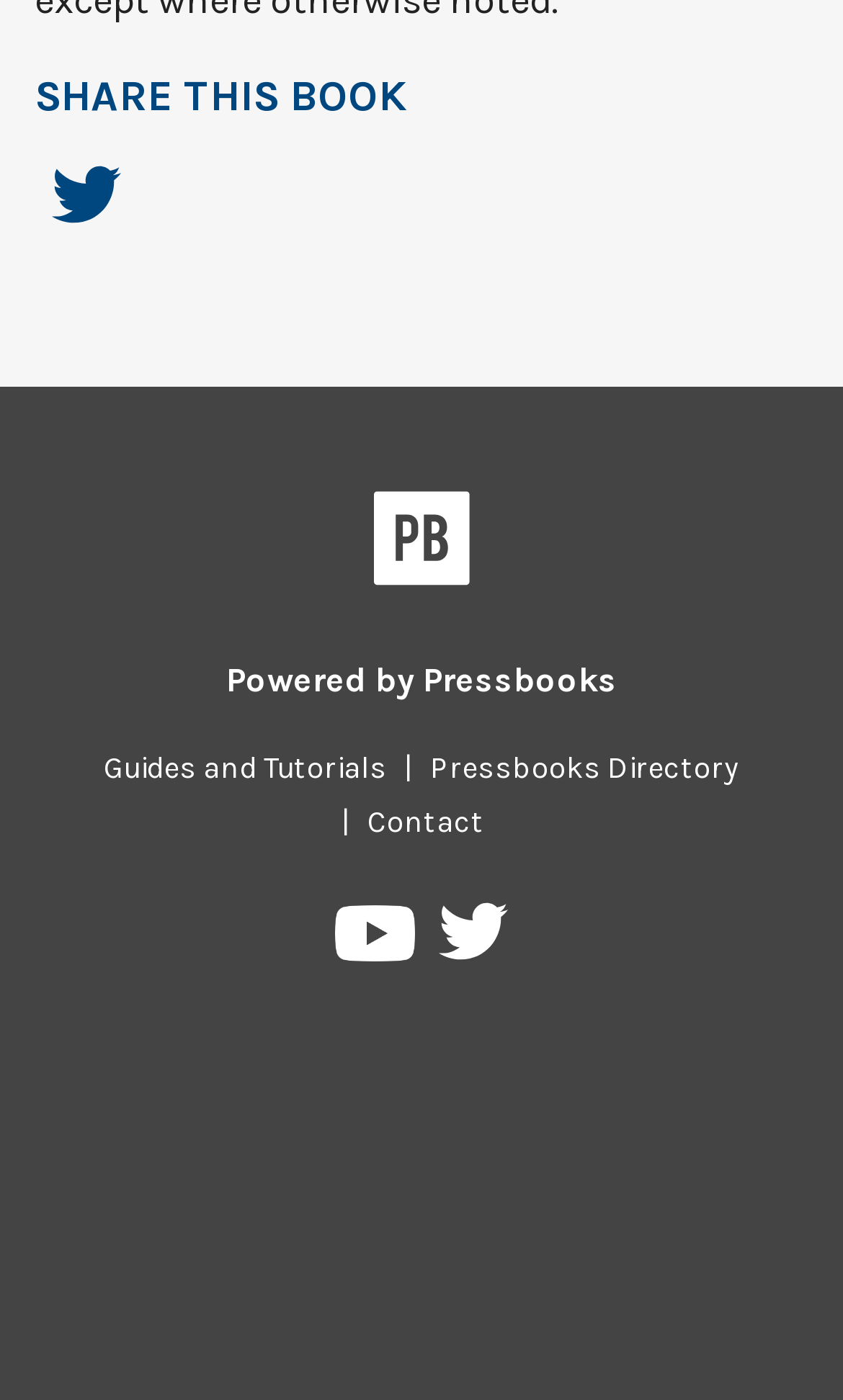Please provide a one-word or short phrase answer to the question:
What is the purpose of the 'SHARE THIS BOOK' section?

To share the book